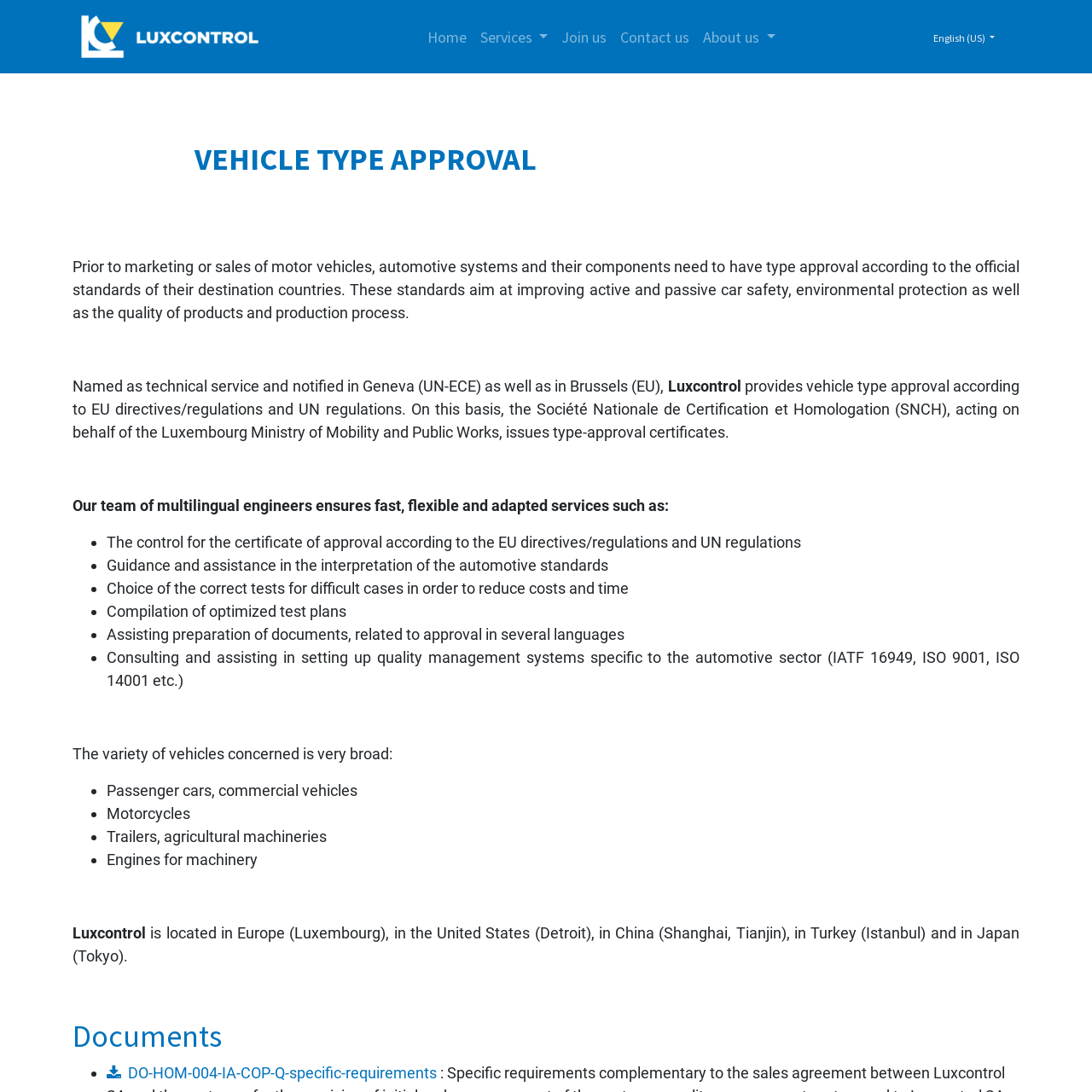Reply to the question with a brief word or phrase: What types of vehicles need type approval?

Passenger cars, commercial vehicles, etc.